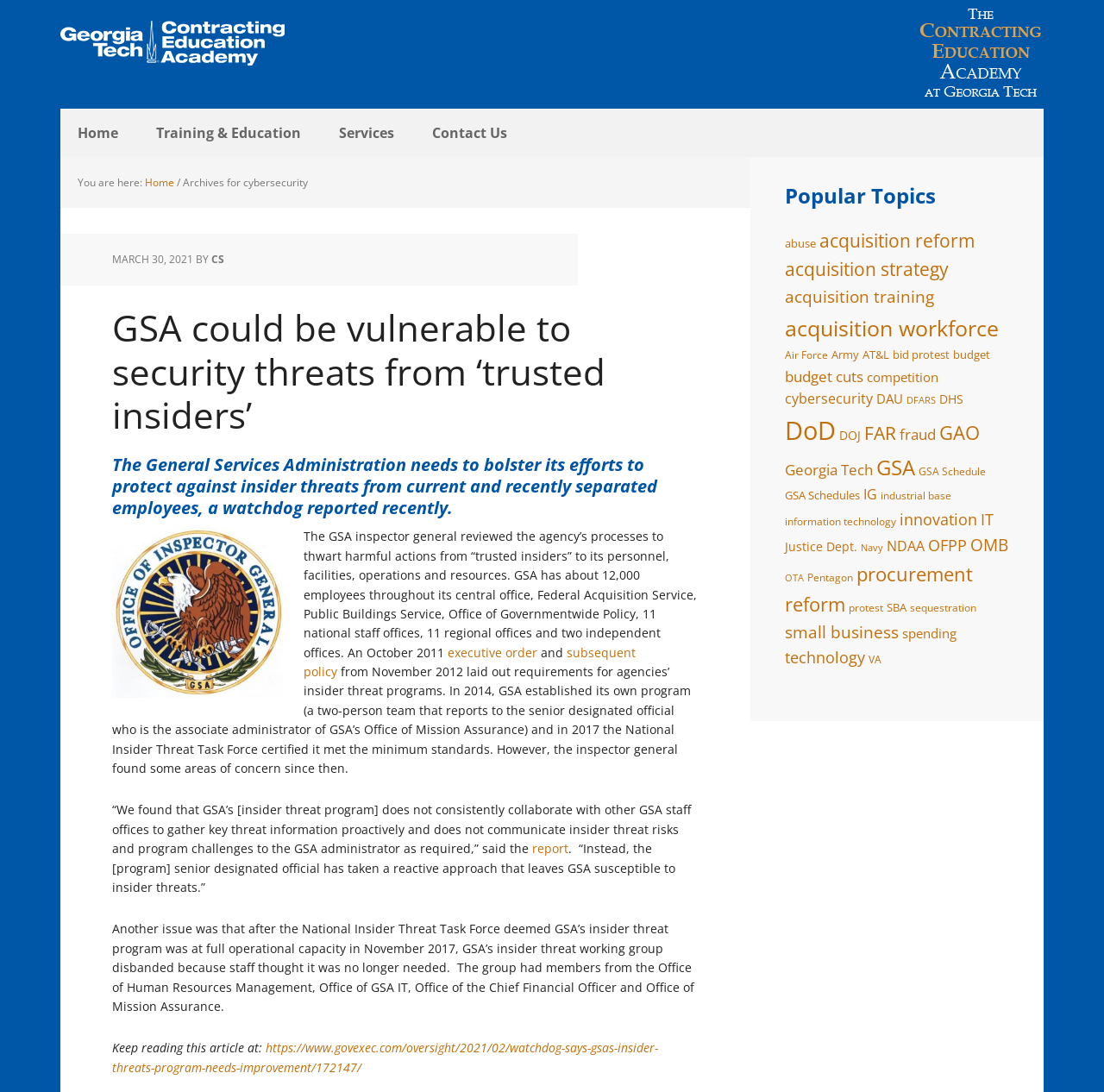Give a detailed account of the webpage.

The webpage is about cybersecurity and is part of the Contracting Education Academy. At the top, there is a logo of the Contracting Academy and a navigation menu with links to "Home", "Training & Education", "Services", and "Contact Us". Below the navigation menu, there is a breadcrumb trail showing the current page's location.

The main content of the page is an article about the General Services Administration (GSA) and its efforts to protect against insider threats. The article has a title "GSA could be vulnerable to security threats from ‘trusted insiders’" and is dated March 30, 2021. The article discusses the GSA's insider threat program and its shortcomings, citing a report from the GSA inspector general.

The article is divided into several sections, with headings and paragraphs of text. There are also links to other sources, such as an executive order and a report. At the bottom of the article, there is a link to continue reading the article on another website.

On the right side of the page, there is a sidebar with a list of popular topics, each with a link and a number of items associated with it. The topics include "abuse", "acquisition reform", "cybersecurity", and many others.